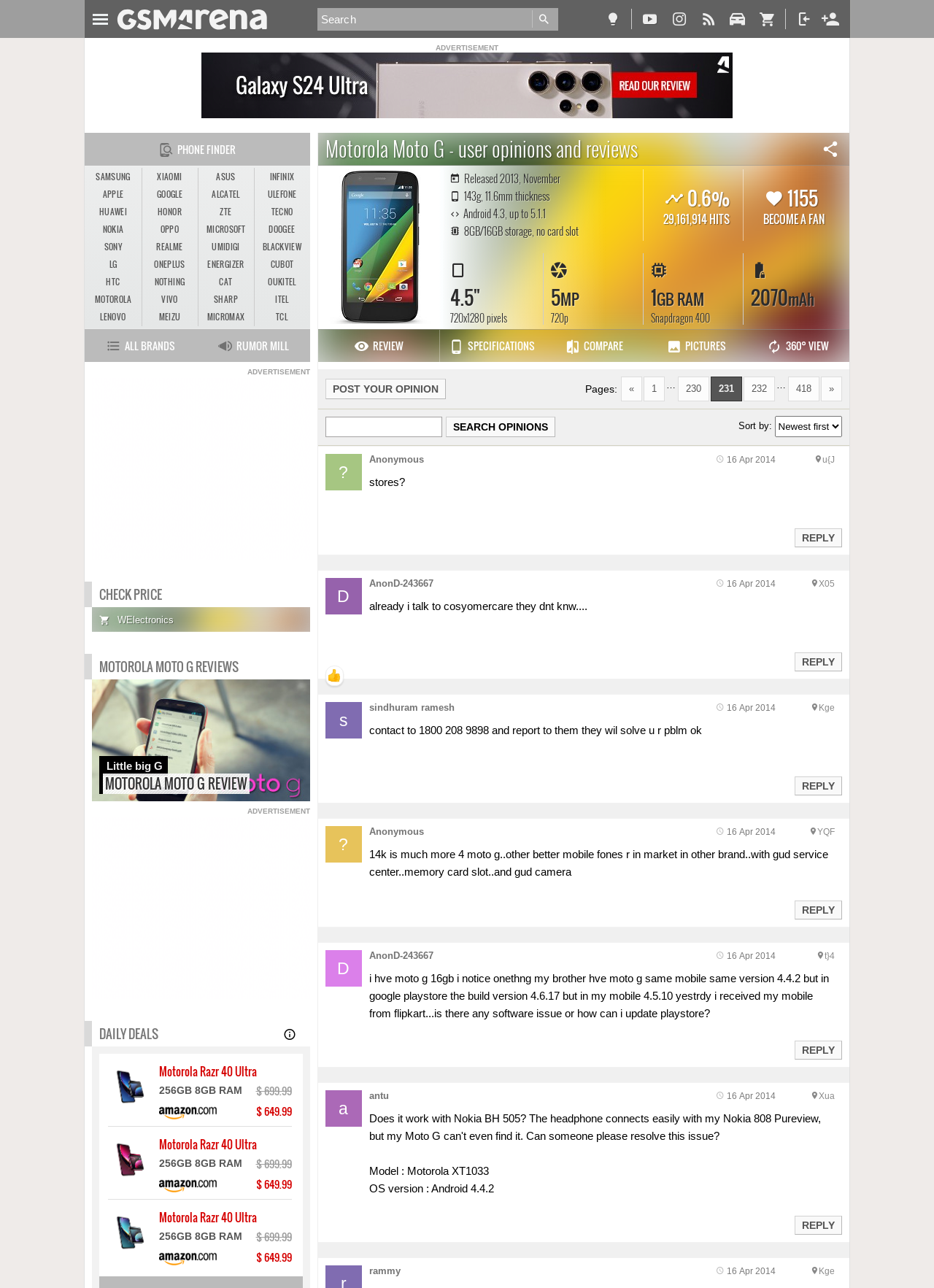Can you identify the bounding box coordinates of the clickable region needed to carry out this instruction: 'Sort comments by'? The coordinates should be four float numbers within the range of 0 to 1, stated as [left, top, right, bottom].

[0.79, 0.326, 0.829, 0.335]